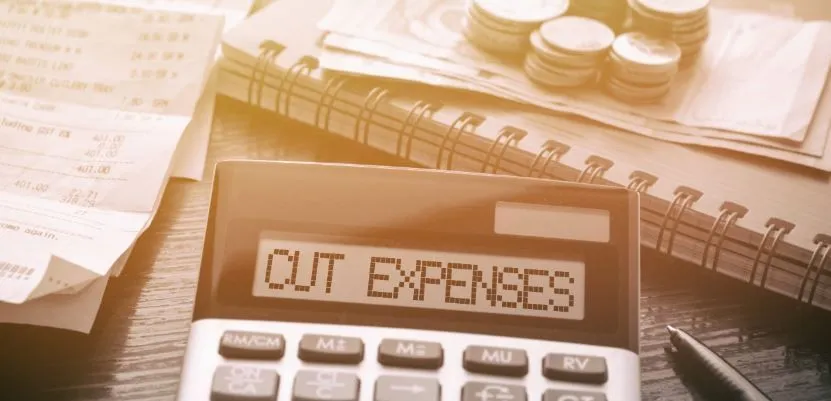What is the purpose of the visual representation?
Please answer the question with as much detail as possible using the screenshot.

The overall composition of the image serves as a motivational reminder for readers to take control of their financial objectives by carefully evaluating their spending habits and making necessary adjustments to achieve their goals.